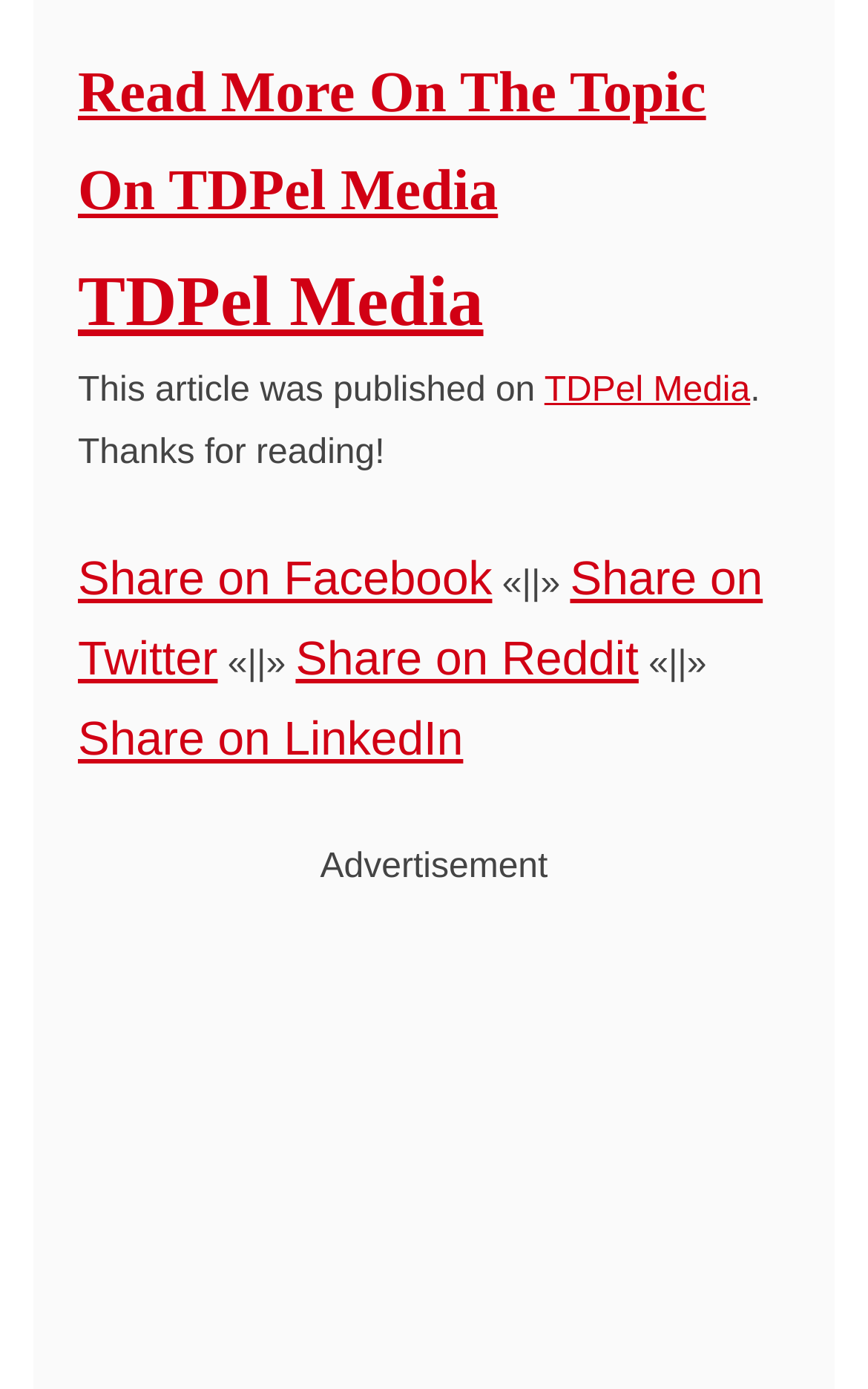What is the relationship between the two 'TDPel Media' links?
Give a single word or phrase as your answer by examining the image.

Same destination